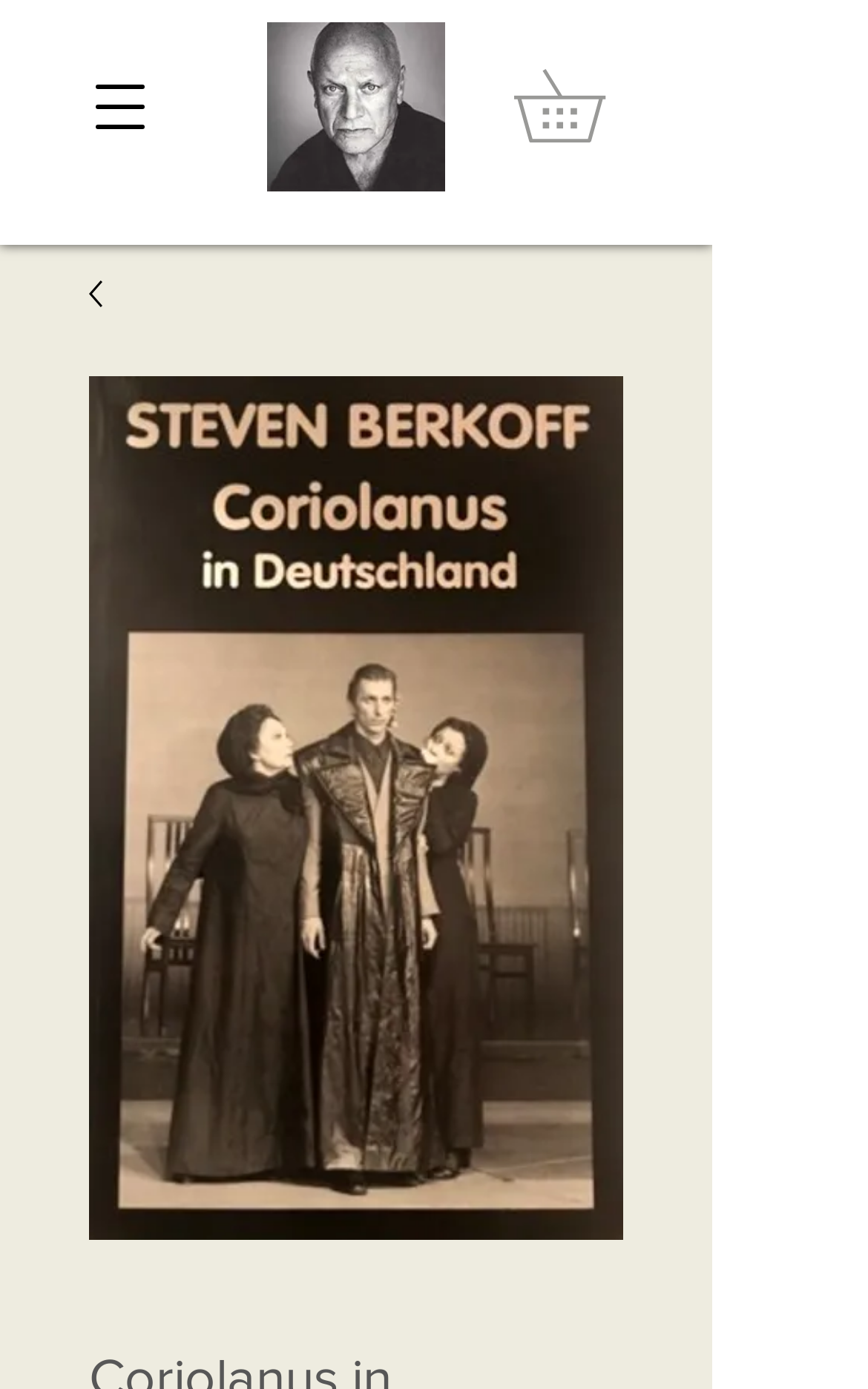Provide a brief response to the question below using one word or phrase:
Is there a navigation menu on this page?

Yes